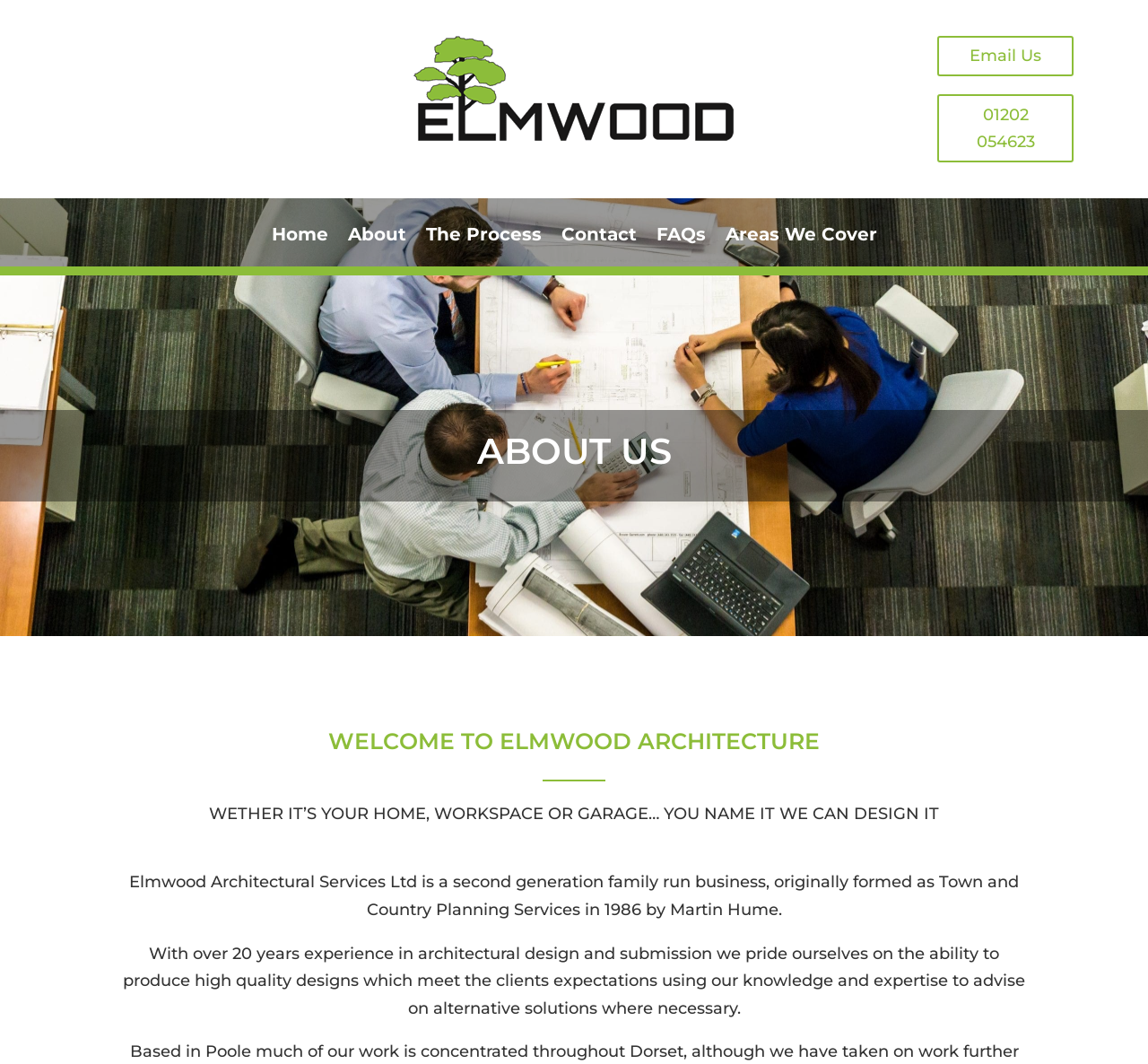What is the phone number to contact the company?
Please use the visual content to give a single word or phrase answer.

01202 054623